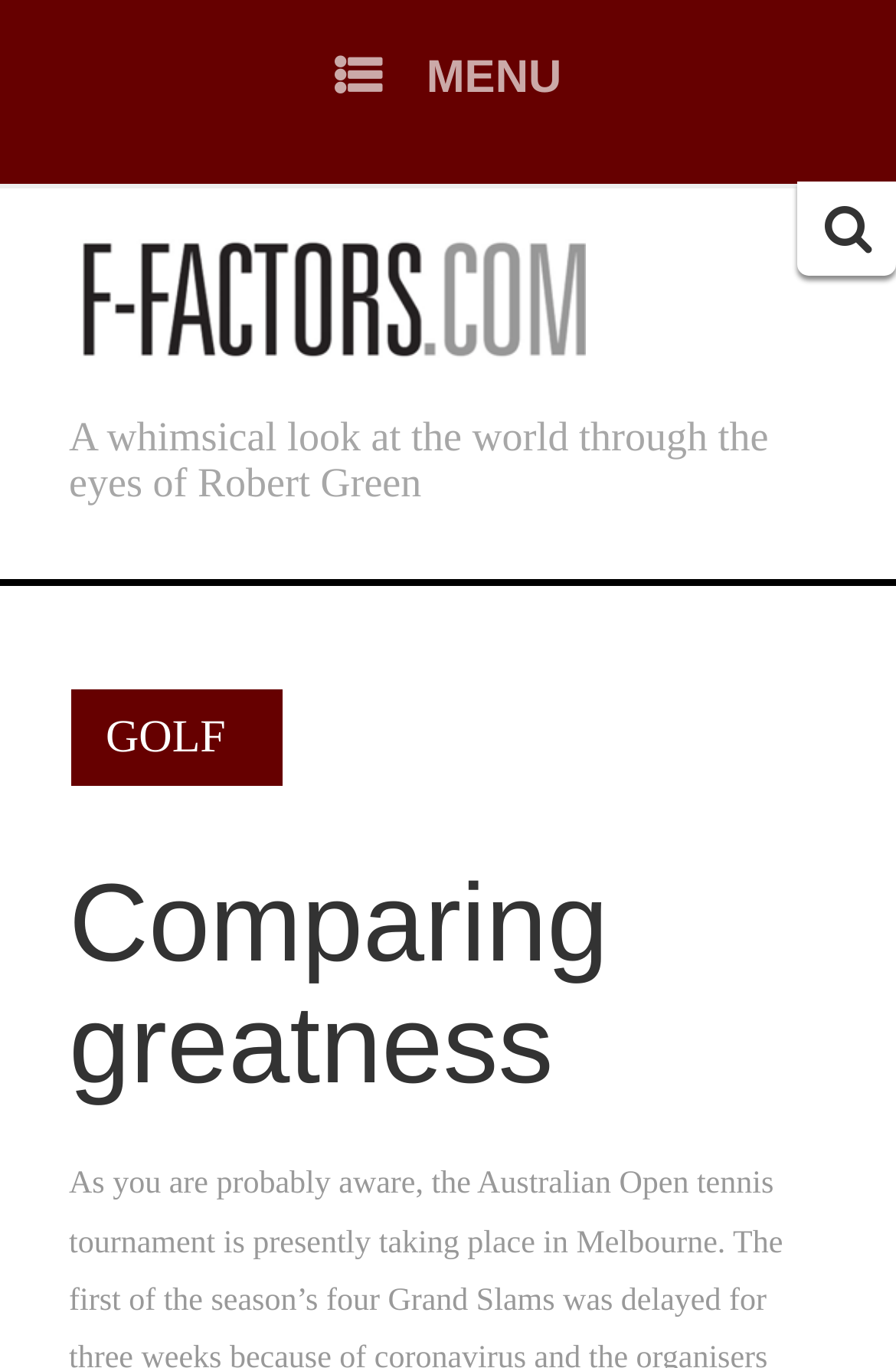Bounding box coordinates should be in the format (top-left x, top-left y, bottom-right x, bottom-right y) and all values should be floating point numbers between 0 and 1. Determine the bounding box coordinate for the UI element described as: Golf

[0.079, 0.504, 0.316, 0.574]